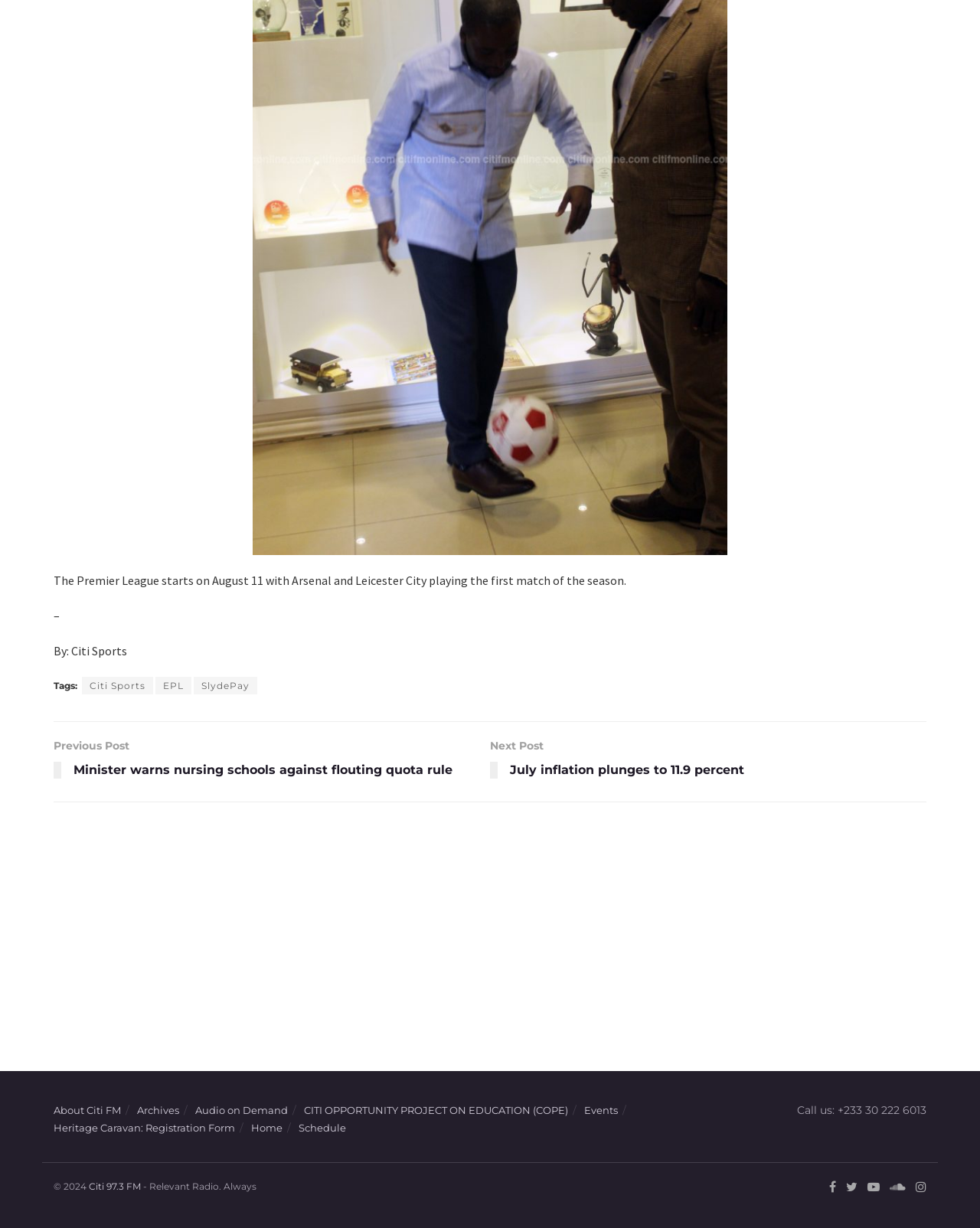Identify and provide the bounding box coordinates of the UI element described: "SlydePay". The coordinates should be formatted as [left, top, right, bottom], with each number being a float between 0 and 1.

[0.198, 0.551, 0.262, 0.565]